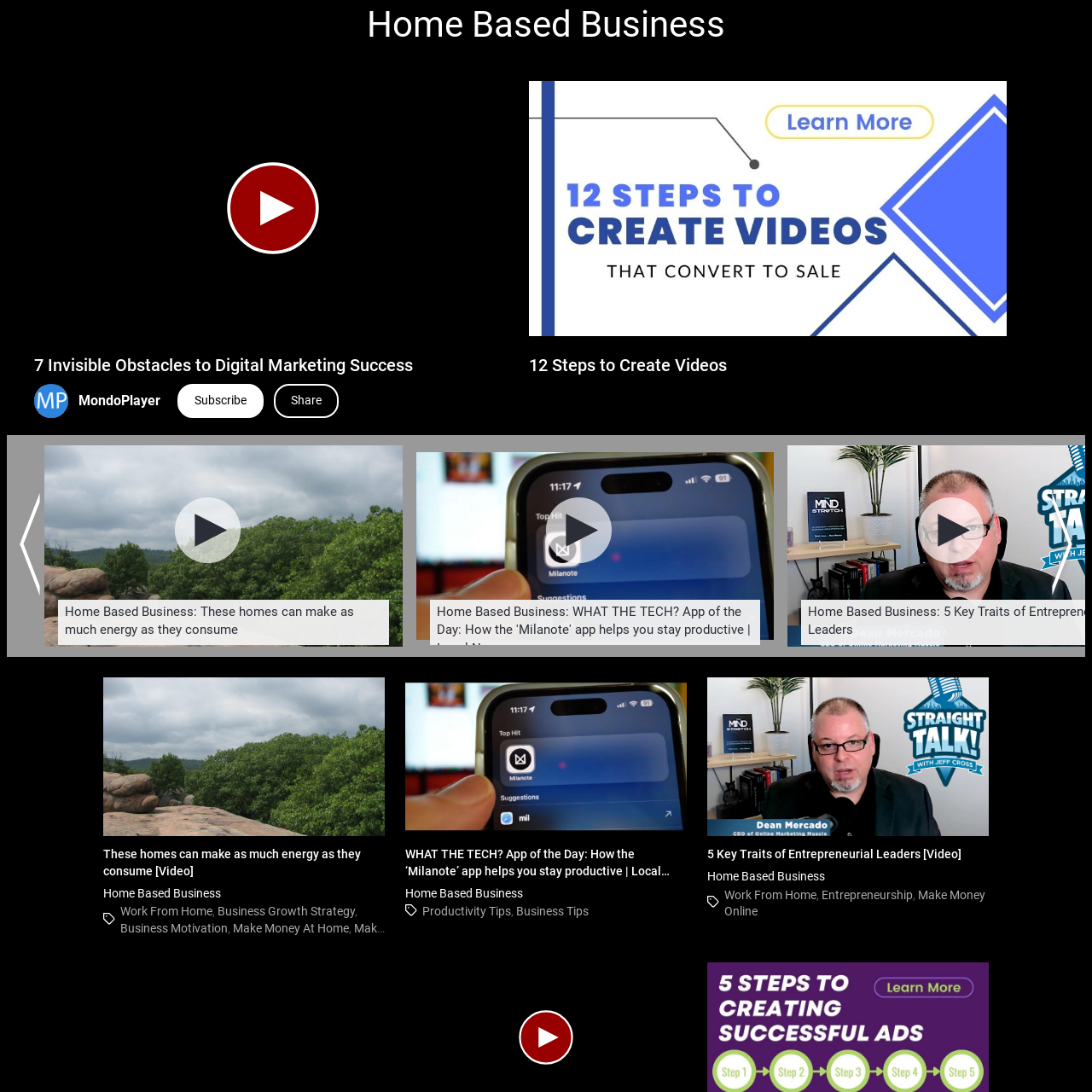Look at the photo within the red outline and describe it thoroughly.

The image features a minimalist graphic that symbolizes the concept of energy sustainability. It represents homes that generate as much energy as they consume, promoting an eco-friendly future. This theme aligns with the message of innovative energy solutions and sustainable living practices, showcasing architectural designs or technologies capable of achieving energy efficiency. The visual design is likely aimed at informing and inspiring viewers about the benefits of adopting renewable energy sources and eco-conscious building techniques.